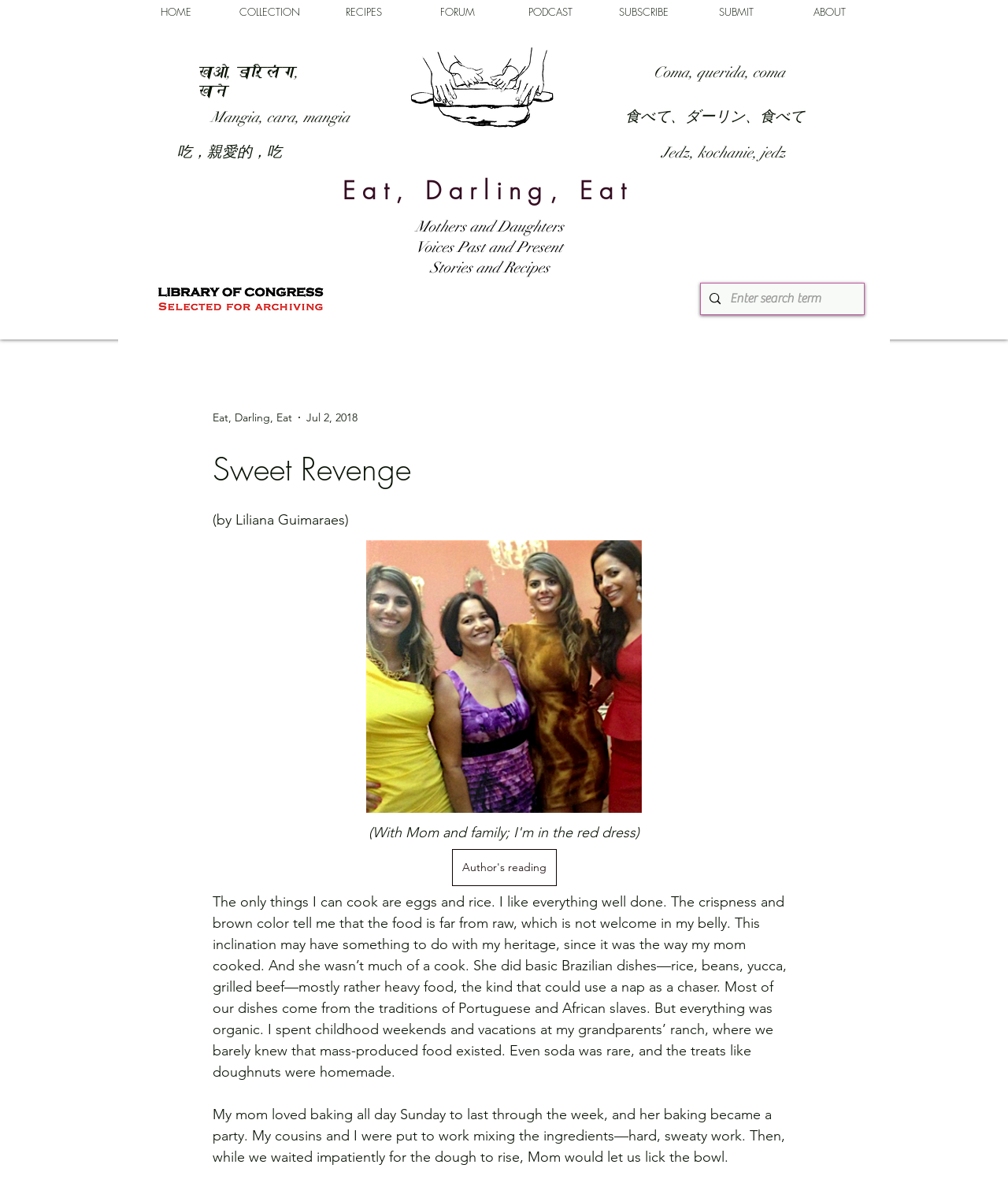Please locate the clickable area by providing the bounding box coordinates to follow this instruction: "Listen to the author's reading".

[0.448, 0.718, 0.552, 0.749]